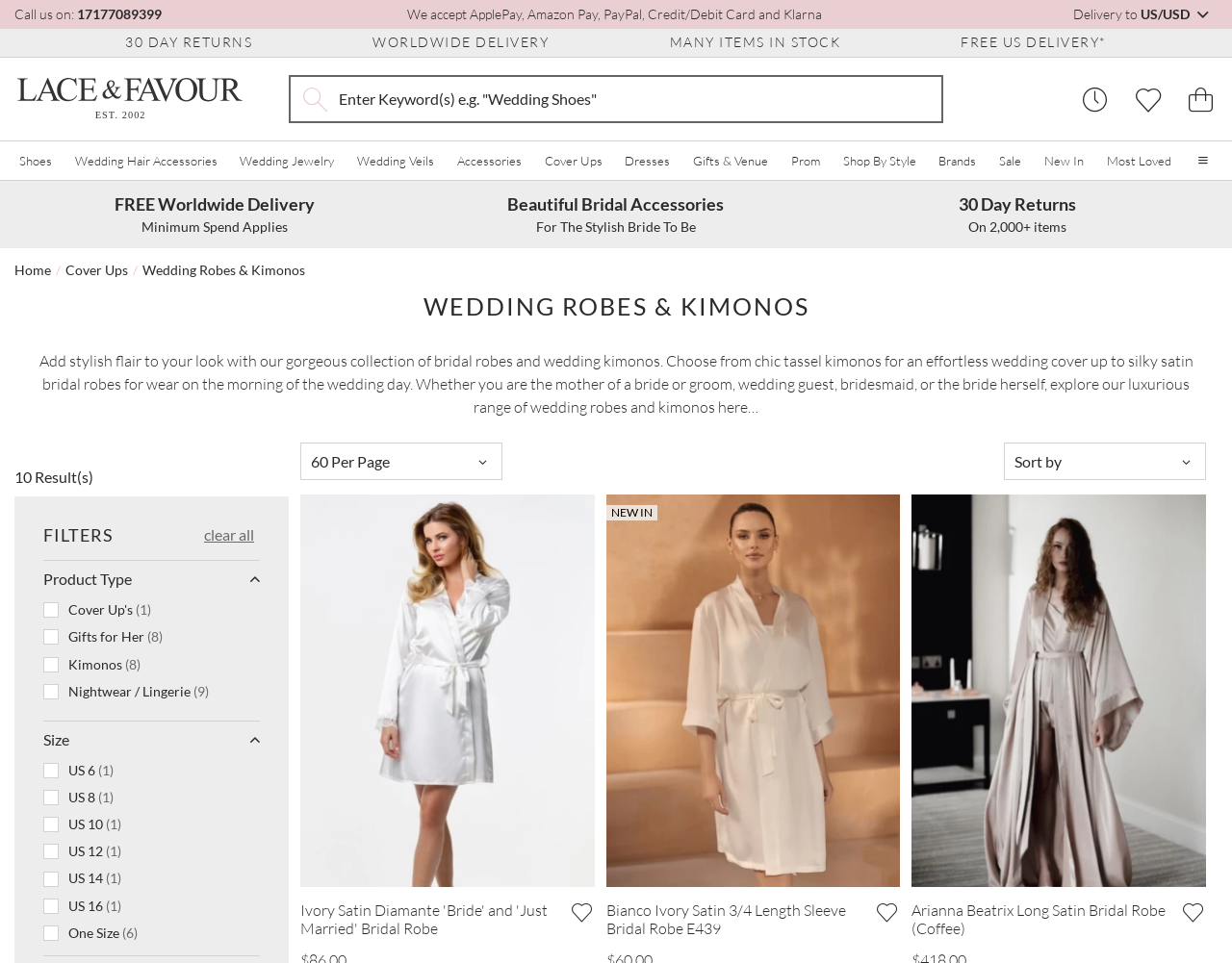What is the status of my cart?
Please provide a comprehensive answer based on the visual information in the image.

I found the status of my cart by looking at the cart section, where it says 'Your cart is empty! Add some products to checkout.', indicating that the cart is currently empty.